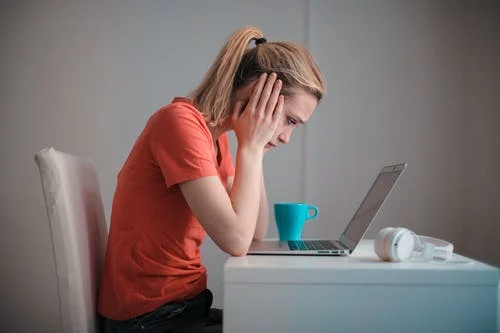Provide a single word or phrase to answer the given question: 
Is the woman in a formal setting?

No